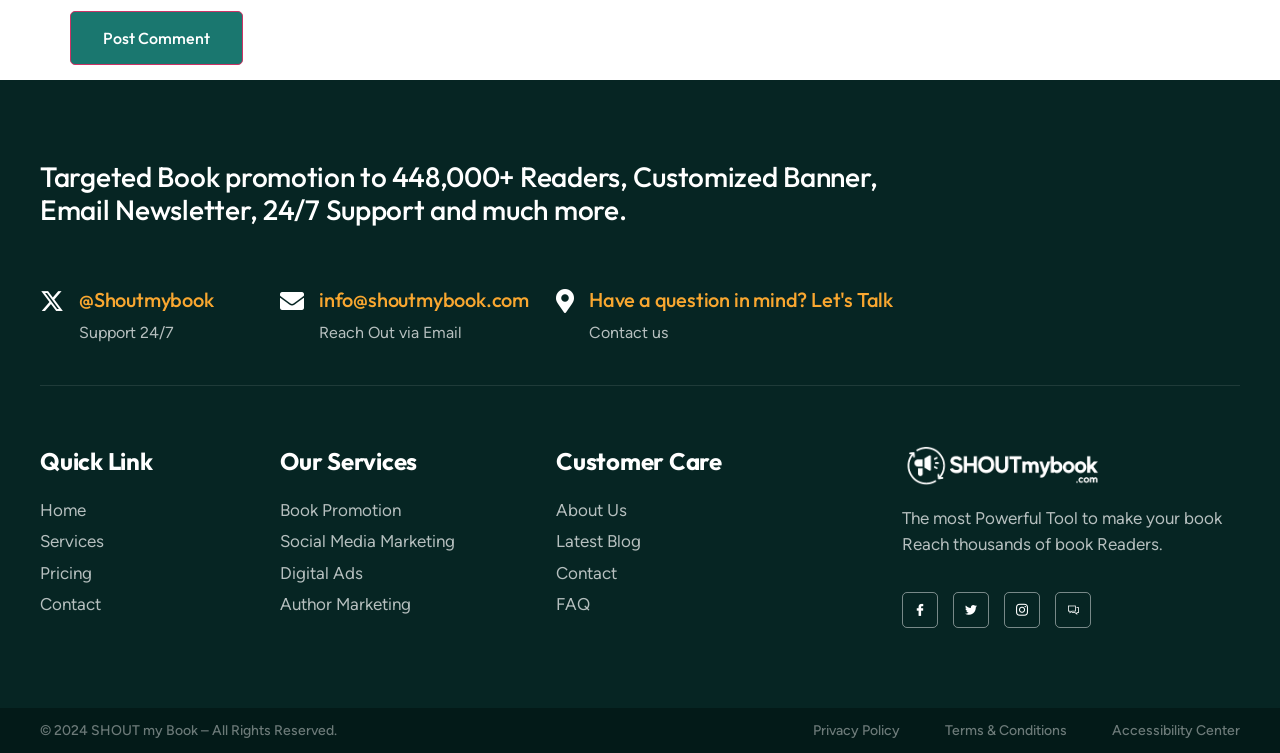Please provide a brief answer to the following inquiry using a single word or phrase:
What is the company name?

SHOUT my Book